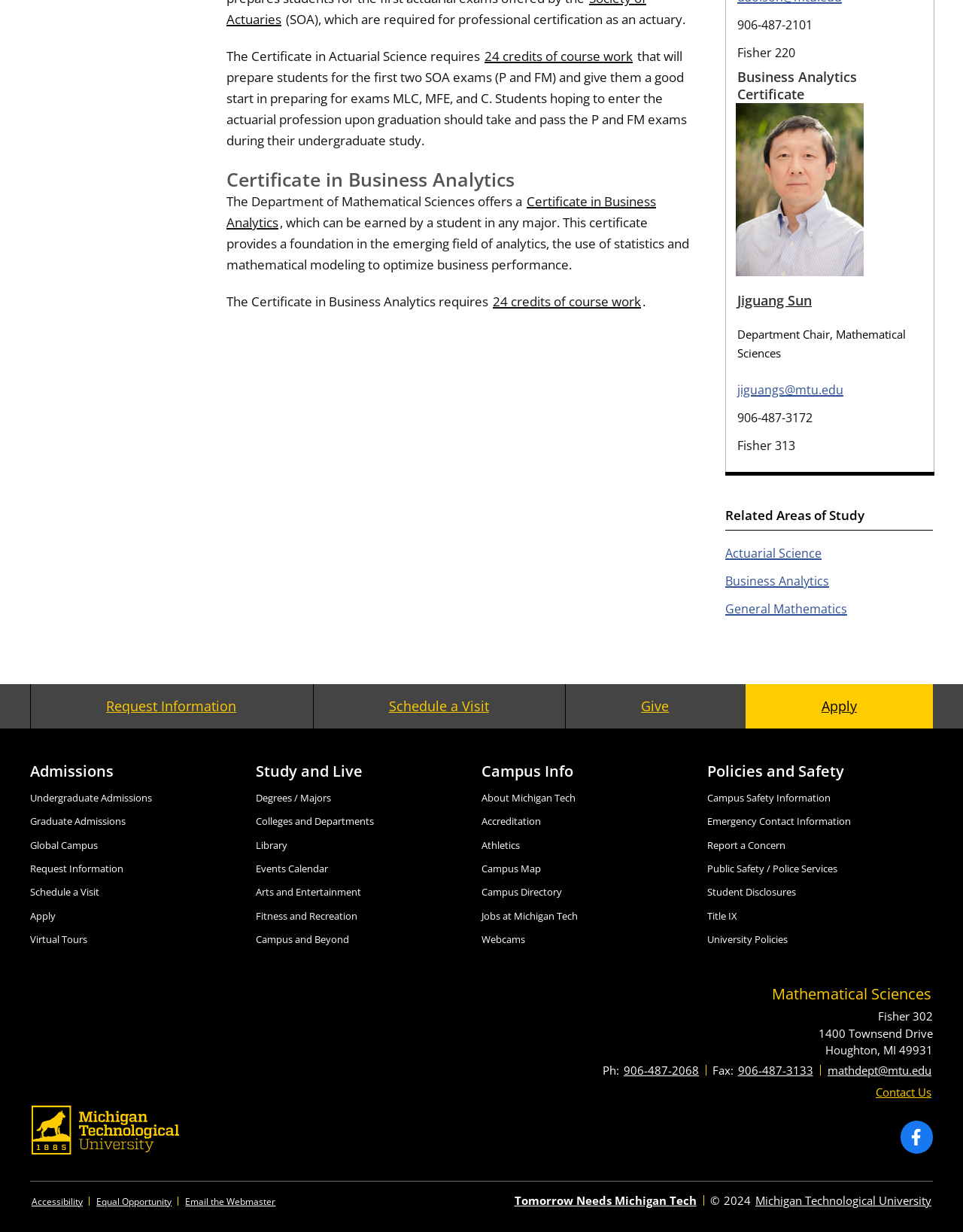Specify the bounding box coordinates of the element's area that should be clicked to execute the given instruction: "Visit the Mathematical Sciences department". The coordinates should be four float numbers between 0 and 1, i.e., [left, top, right, bottom].

[0.8, 0.798, 0.969, 0.815]